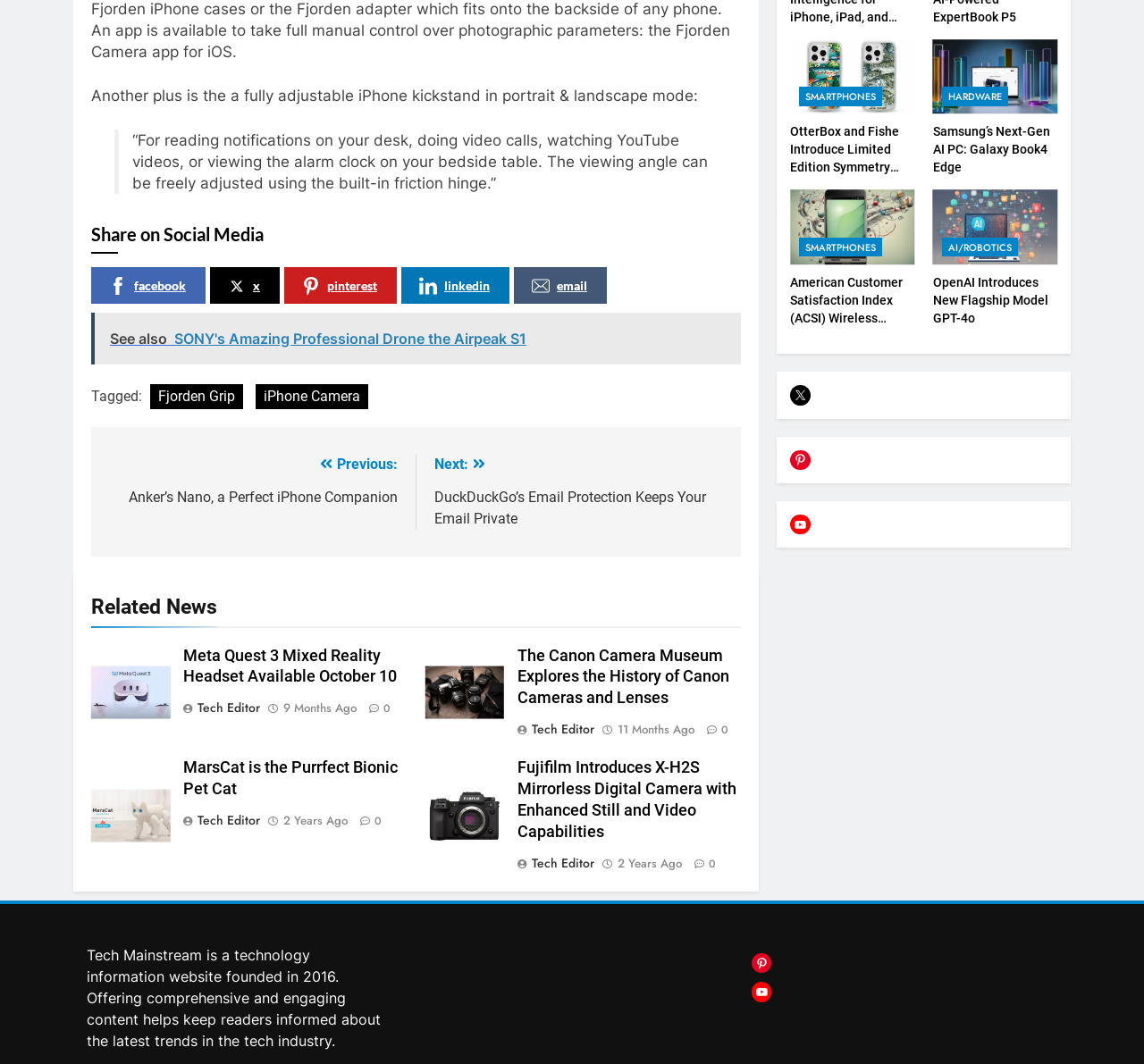What is the topic of the article with the image of Meta Quest 3?
Refer to the image and respond with a one-word or short-phrase answer.

Mixed Reality Headset